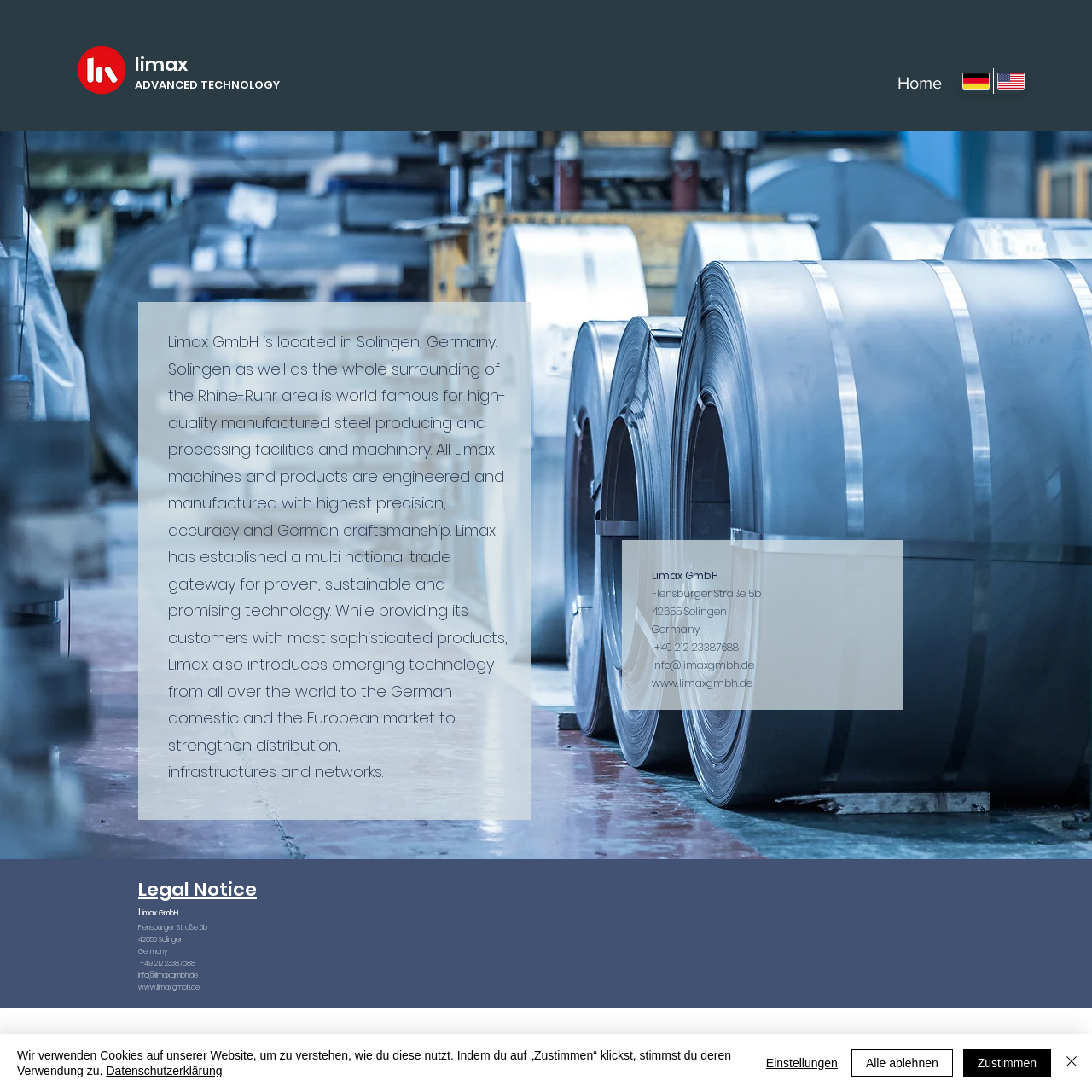Find the bounding box coordinates of the clickable area that will achieve the following instruction: "Click the English language button".

[0.909, 0.062, 0.941, 0.086]